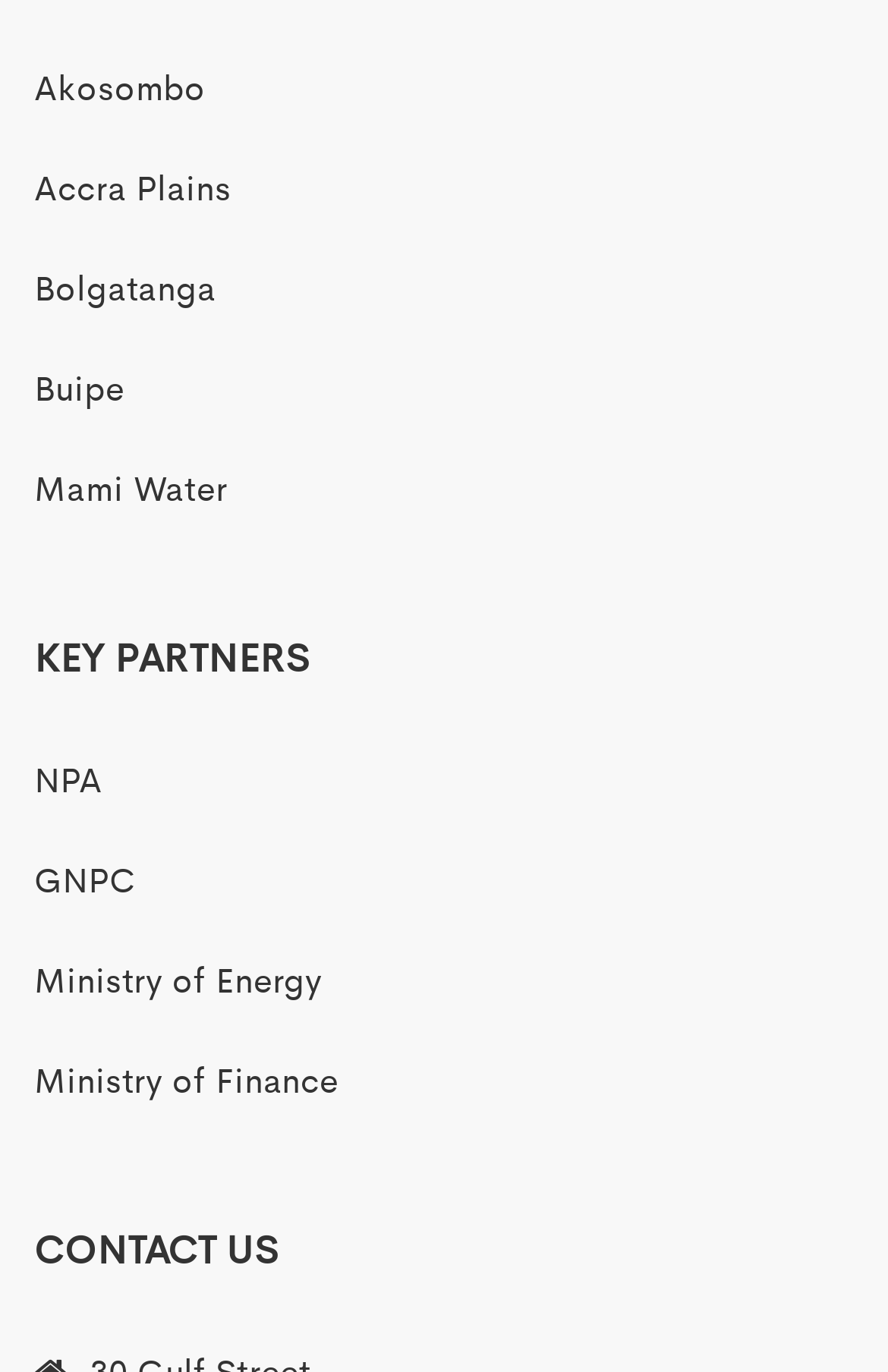Find the bounding box coordinates of the element you need to click on to perform this action: 'check Mami Water'. The coordinates should be represented by four float values between 0 and 1, in the format [left, top, right, bottom].

[0.038, 0.337, 0.256, 0.372]